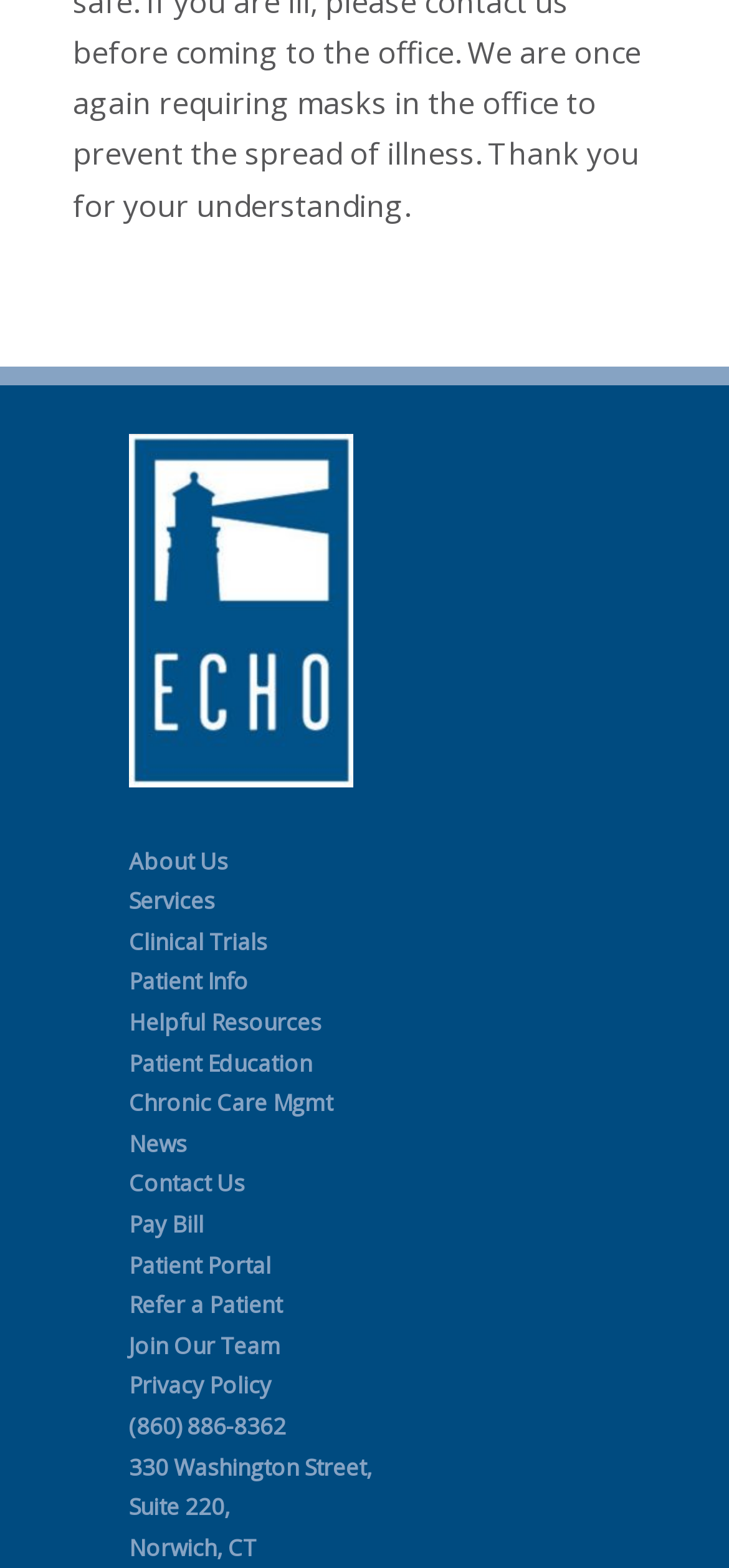Please identify the bounding box coordinates for the region that you need to click to follow this instruction: "Call (860) 886-8362".

[0.177, 0.899, 0.392, 0.92]